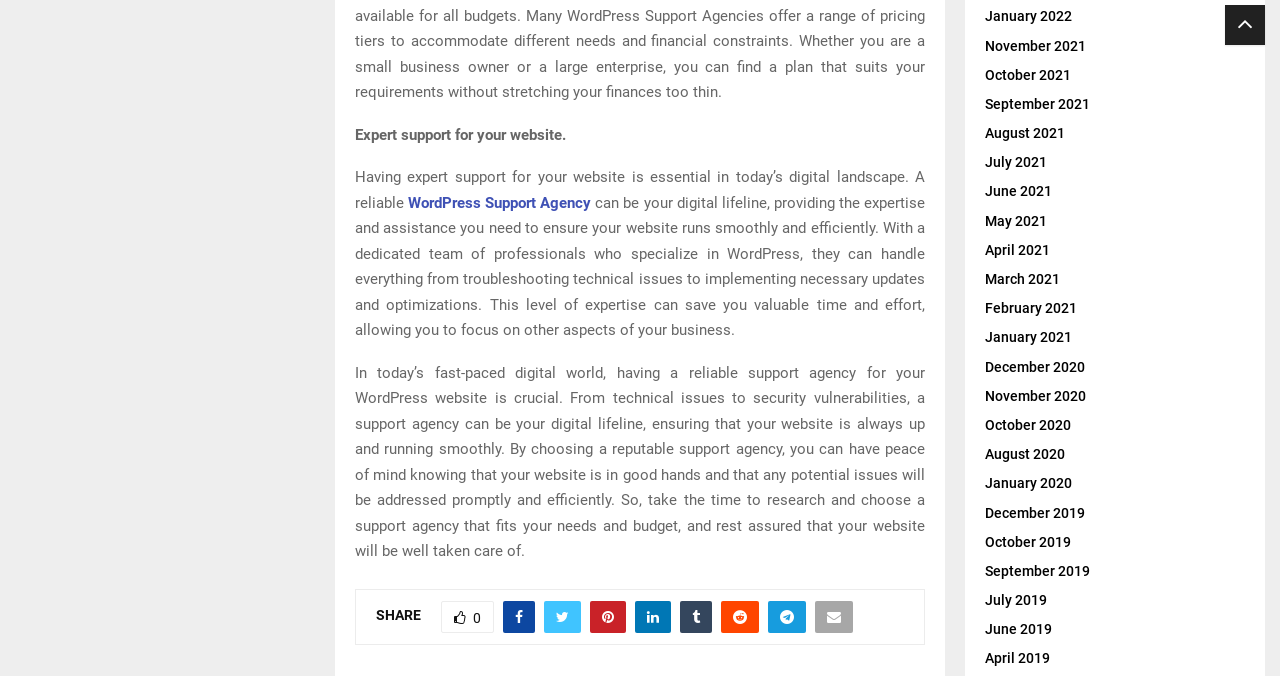Determine the bounding box coordinates for the clickable element required to fulfill the instruction: "Share on social media". Provide the coordinates as four float numbers between 0 and 1, i.e., [left, top, right, bottom].

[0.294, 0.899, 0.329, 0.922]